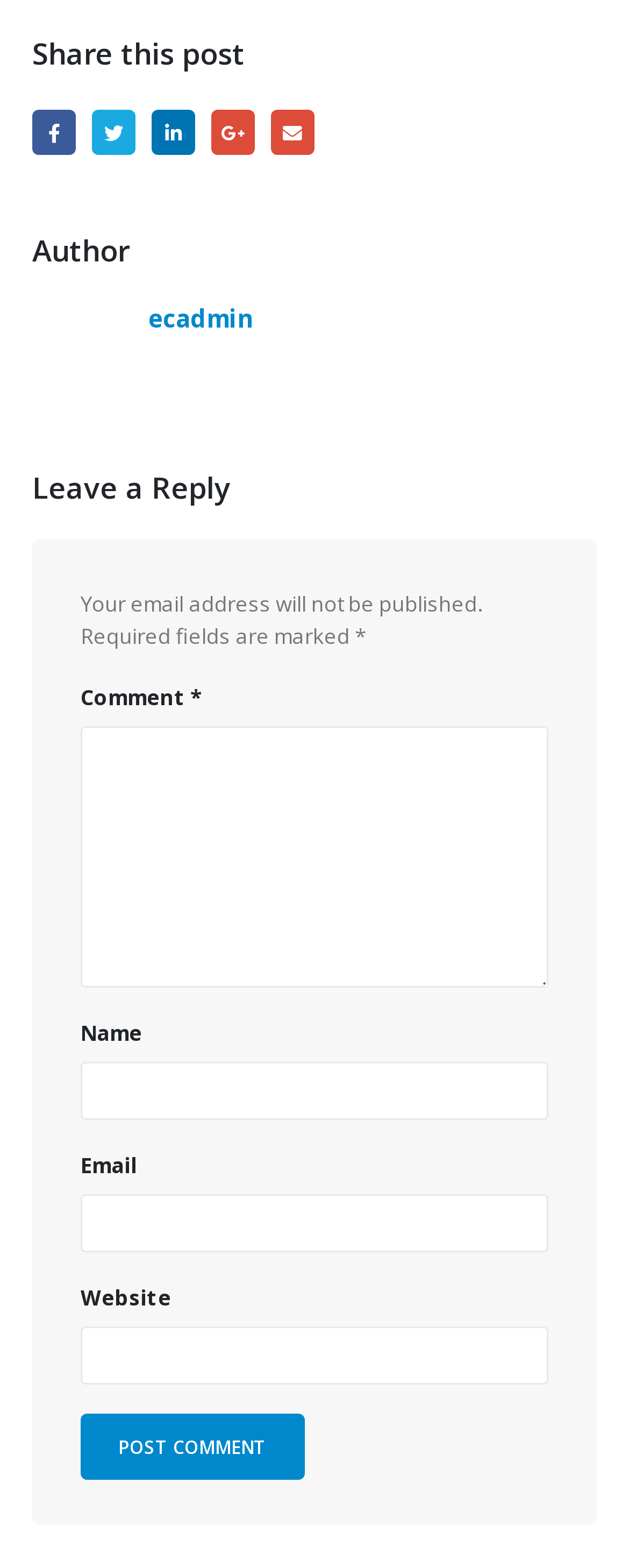How many fields are required to leave a reply?
Give a single word or phrase as your answer by examining the image.

1